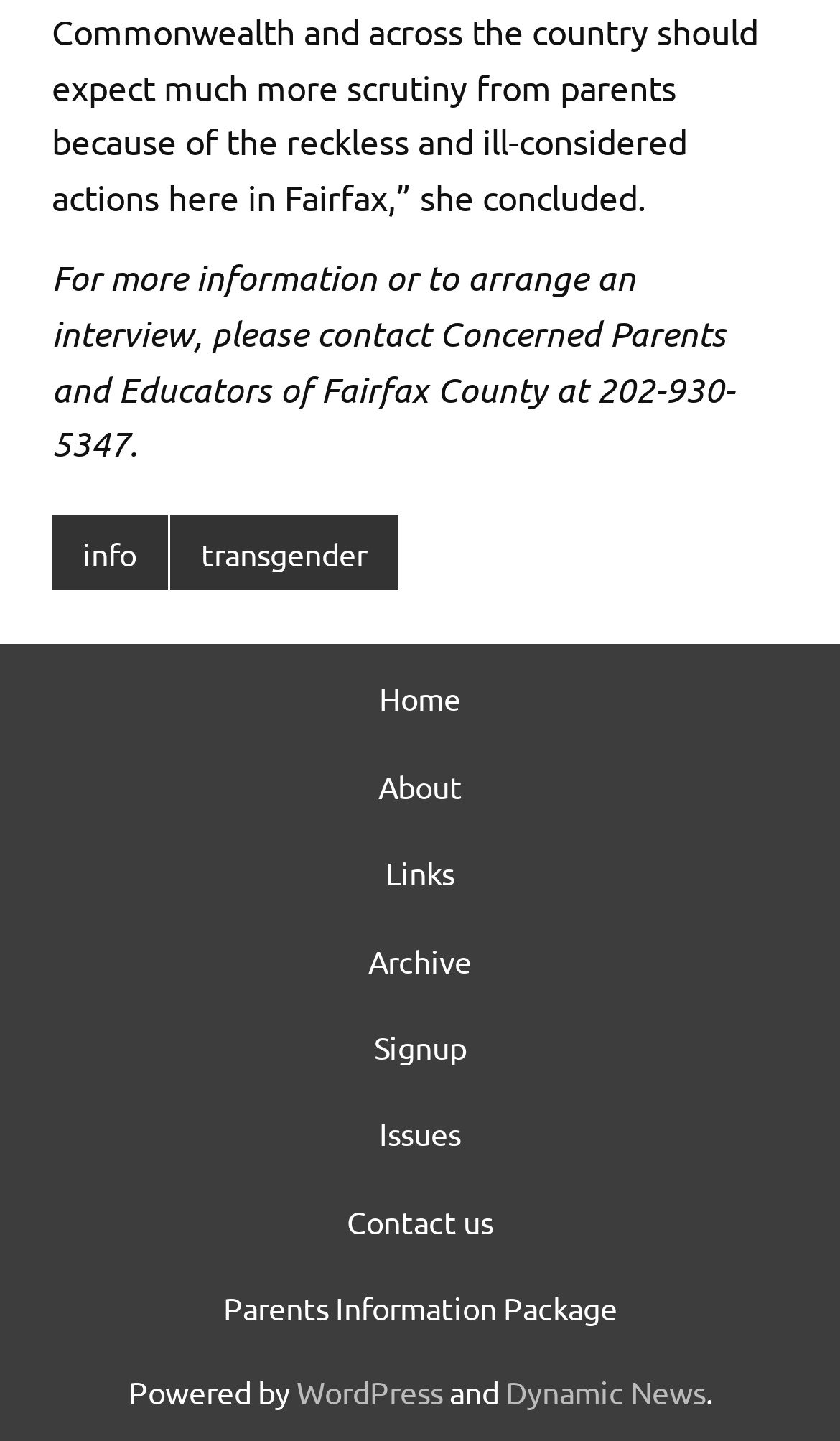Find the bounding box coordinates for the area you need to click to carry out the instruction: "check the Archive". The coordinates should be four float numbers between 0 and 1, indicated as [left, top, right, bottom].

[0.438, 0.656, 0.562, 0.677]